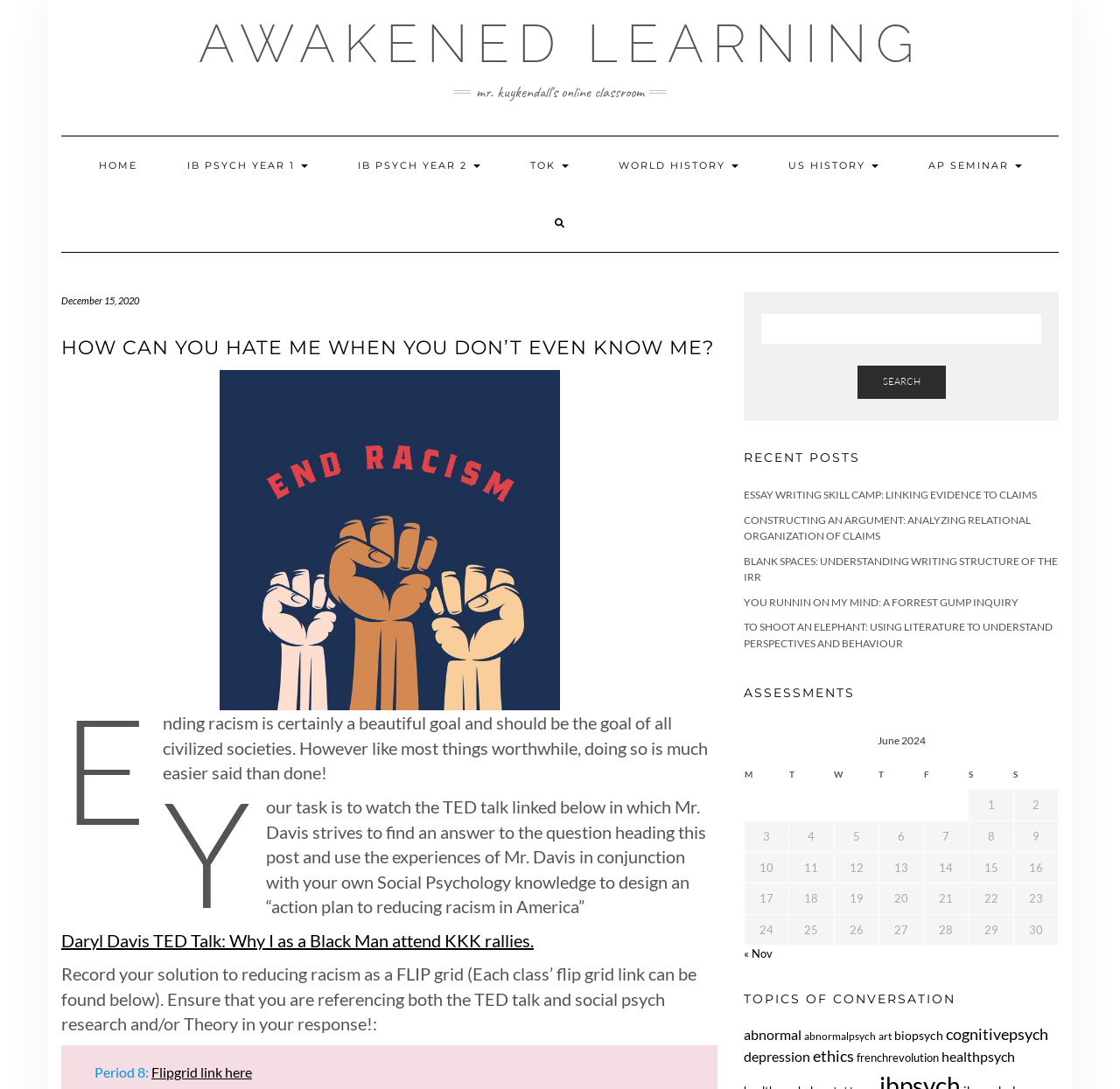Please identify the bounding box coordinates of the clickable area that will fulfill the following instruction: "Go to the 'TOK' page". The coordinates should be in the format of four float numbers between 0 and 1, i.e., [left, top, right, bottom].

[0.452, 0.125, 0.529, 0.178]